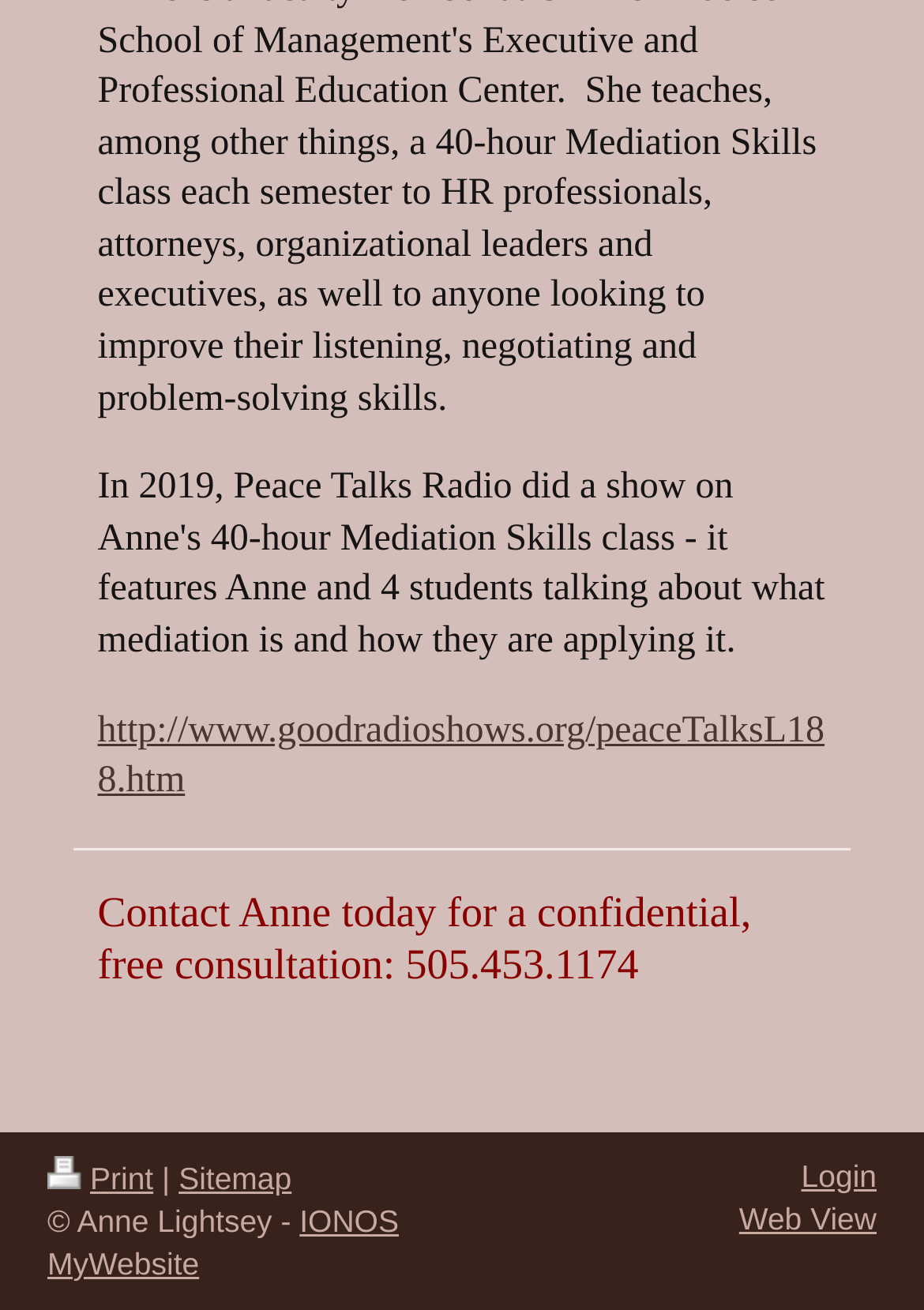From the element description Print, predict the bounding box coordinates of the UI element. The coordinates must be specified in the format (top-left x, top-left y, bottom-right x, bottom-right y) and should be within the 0 to 1 range.

[0.051, 0.885, 0.166, 0.912]